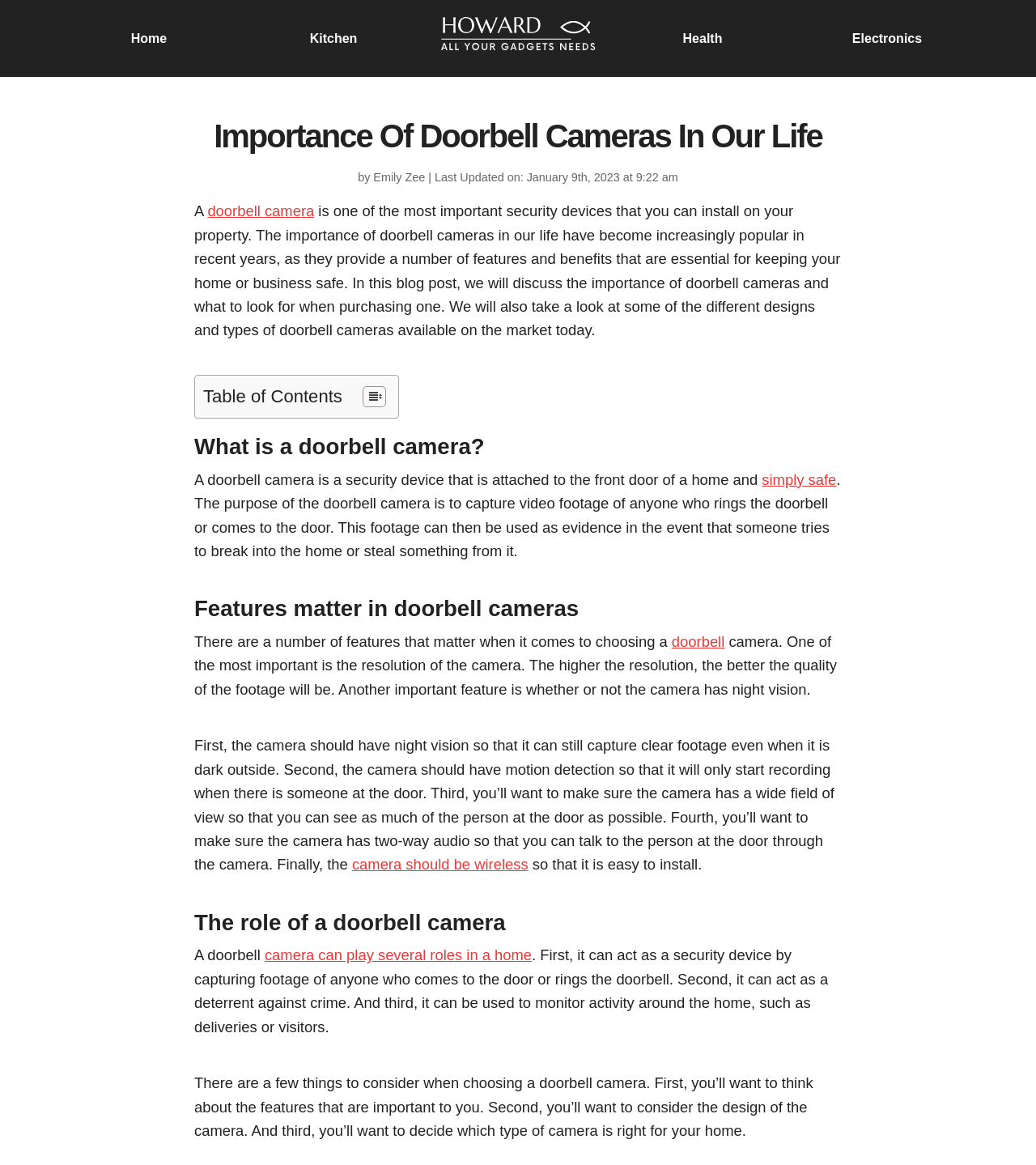What features should a doorbell camera have?
Look at the image and respond with a one-word or short-phrase answer.

Resolution, night vision, motion detection